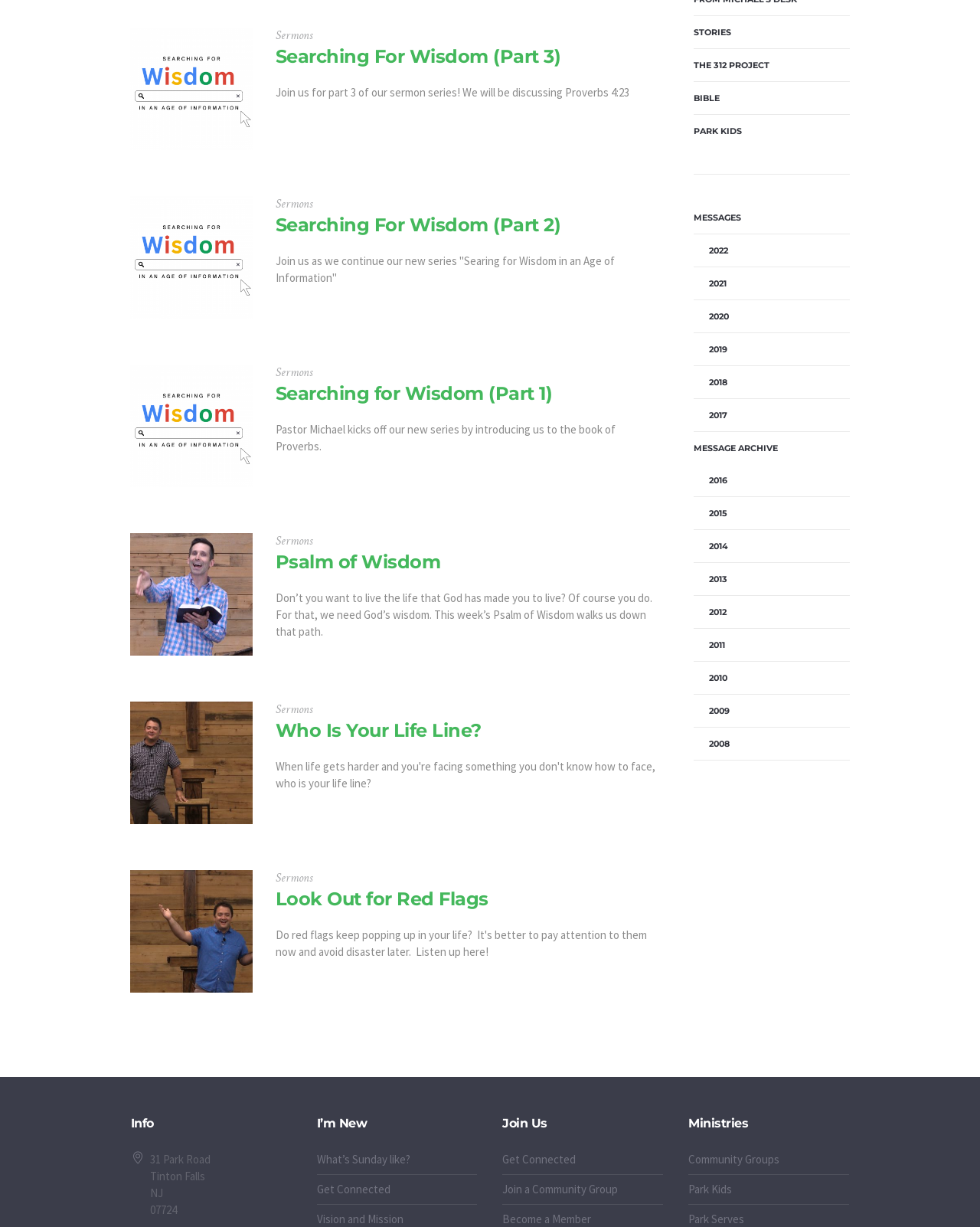Extract the bounding box coordinates for the UI element described as: "2022".

[0.708, 0.191, 0.867, 0.218]